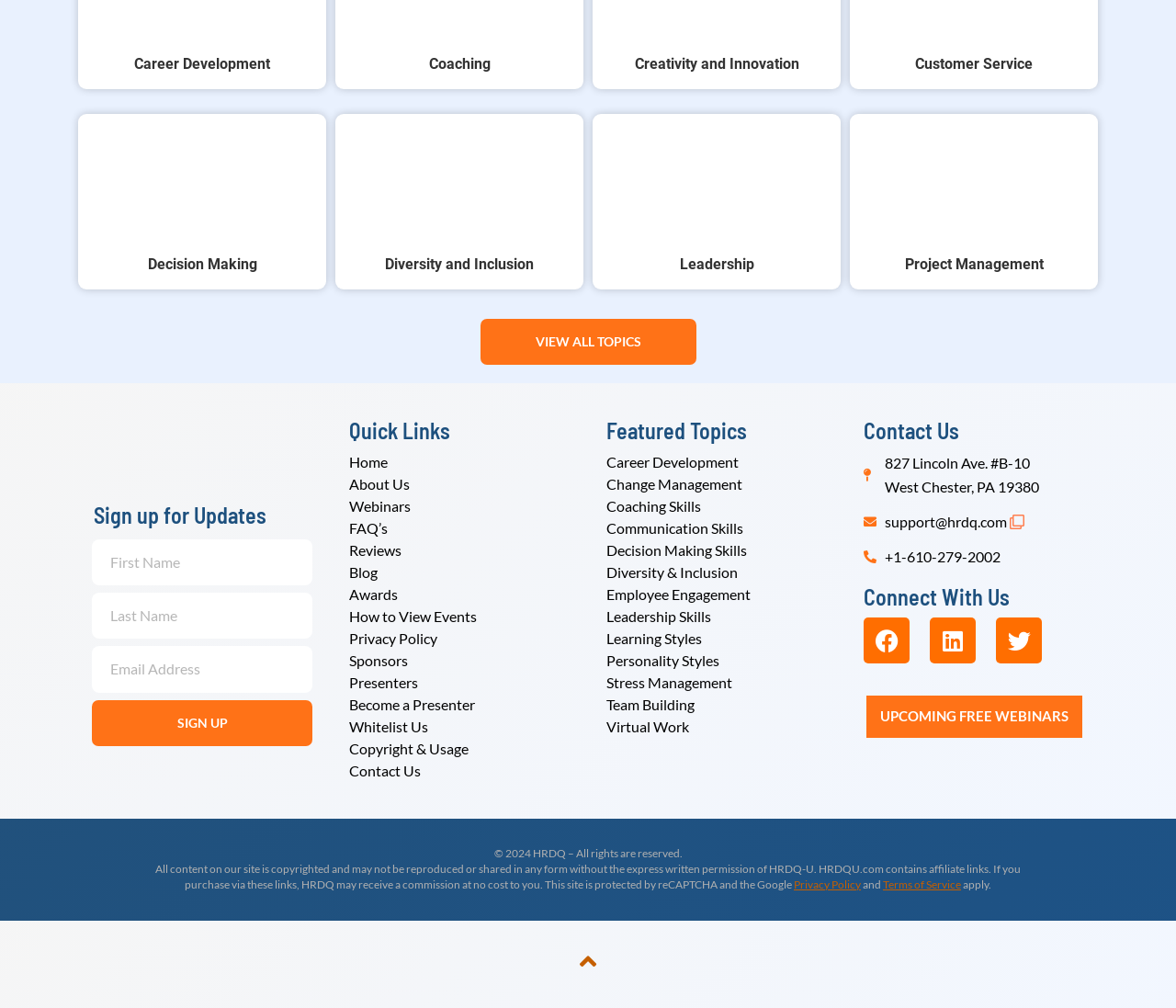Please predict the bounding box coordinates (top-left x, top-left y, bottom-right x, bottom-right y) for the UI element in the screenshot that fits the description: Webinars

[0.297, 0.492, 0.405, 0.513]